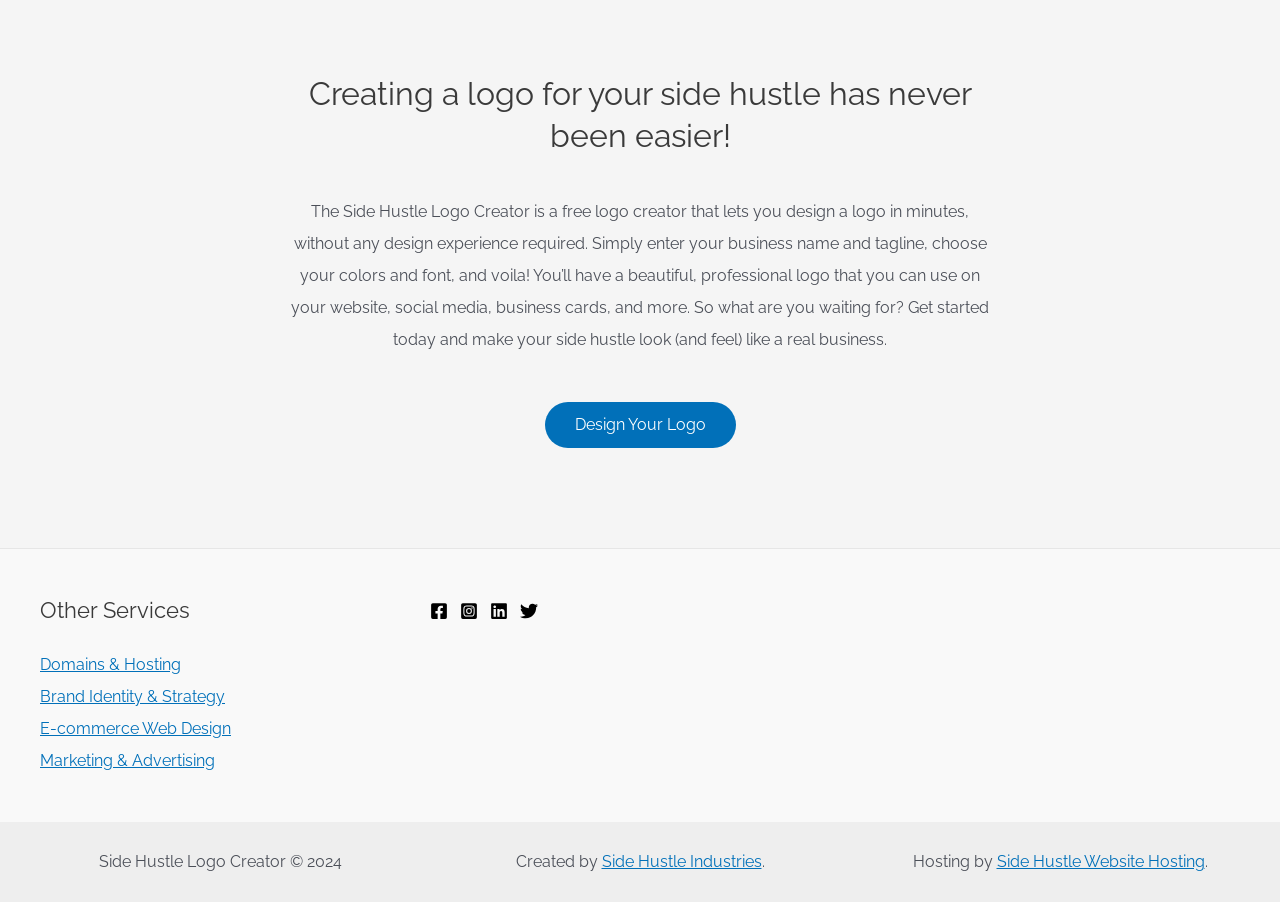What is the name of the hosting service used by this website?
Give a one-word or short-phrase answer derived from the screenshot.

Side Hustle Website Hosting